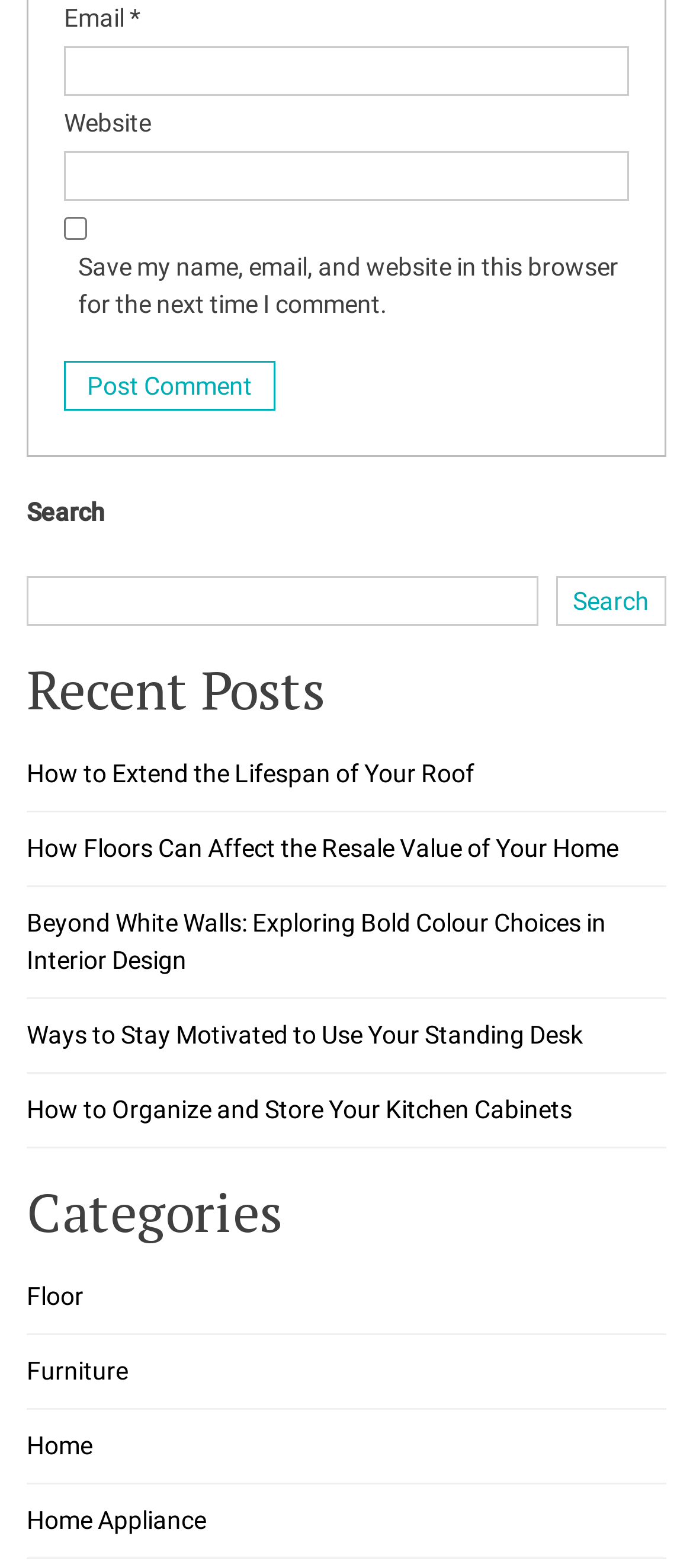Please specify the coordinates of the bounding box for the element that should be clicked to carry out this instruction: "Post a comment". The coordinates must be four float numbers between 0 and 1, formatted as [left, top, right, bottom].

[0.092, 0.23, 0.397, 0.262]